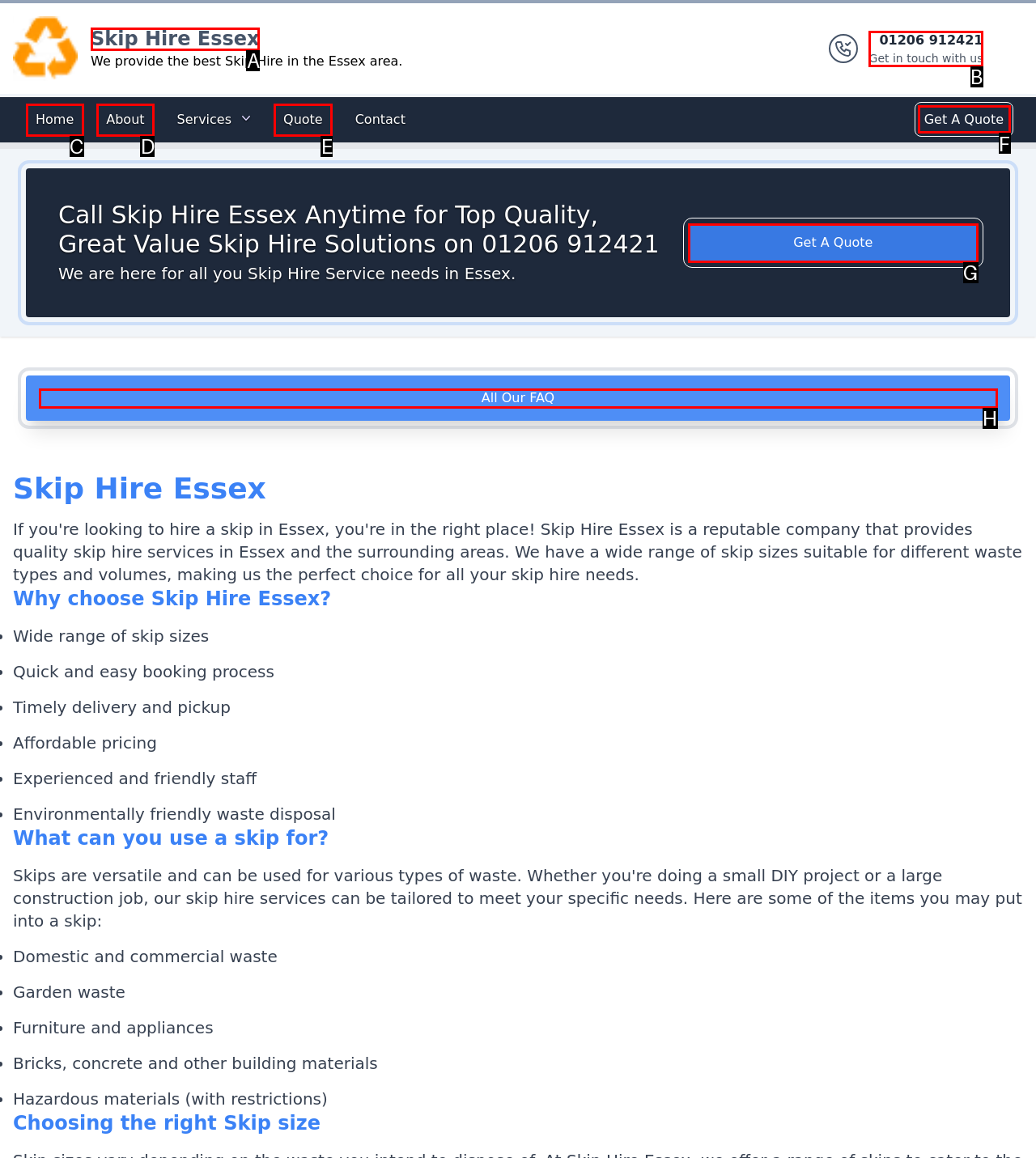Select the letter of the UI element you need to click on to fulfill this task: Get a quote. Write down the letter only.

F